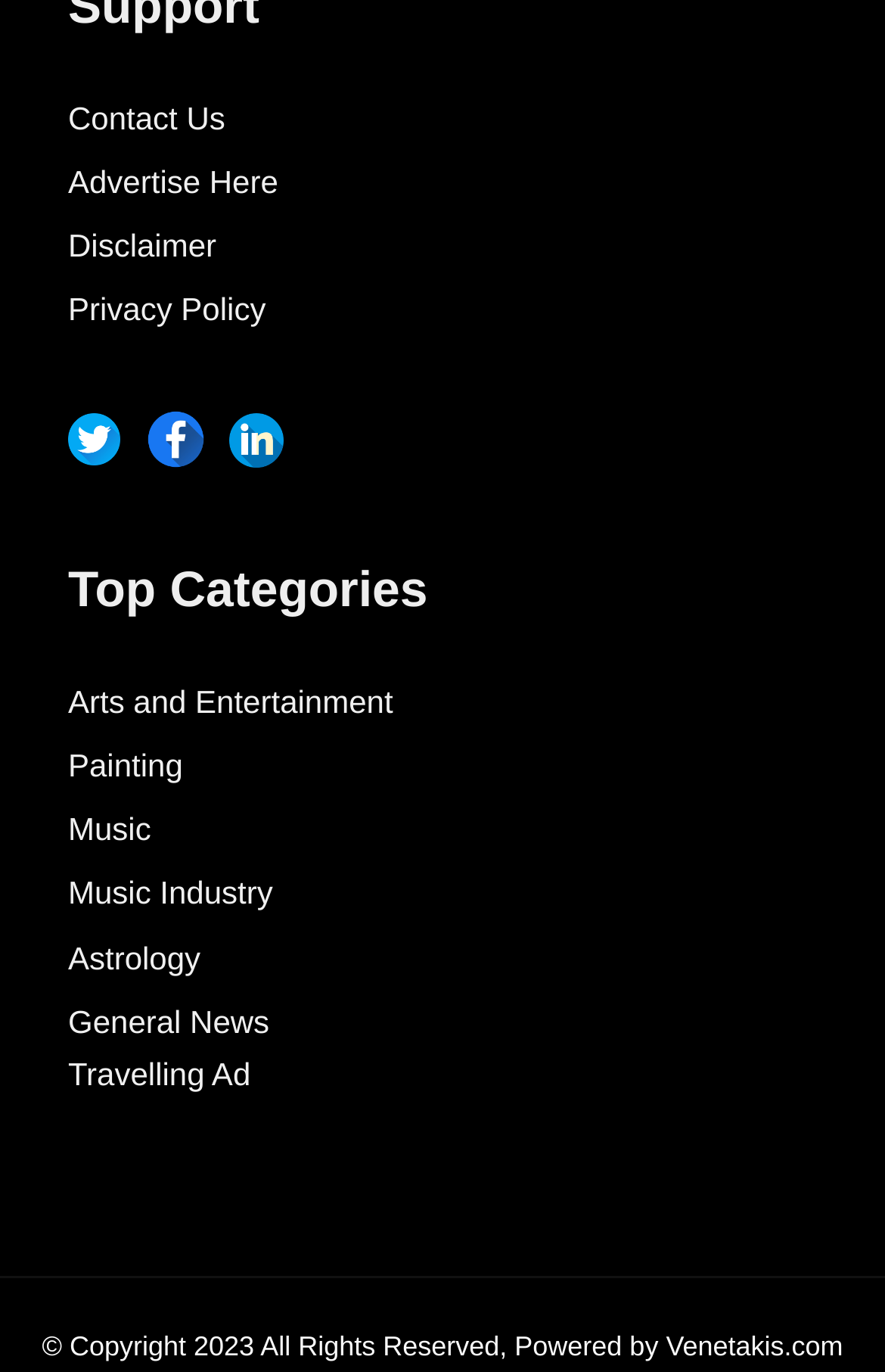Find the bounding box coordinates for the element that must be clicked to complete the instruction: "Contact us". The coordinates should be four float numbers between 0 and 1, indicated as [left, top, right, bottom].

[0.077, 0.072, 0.254, 0.099]